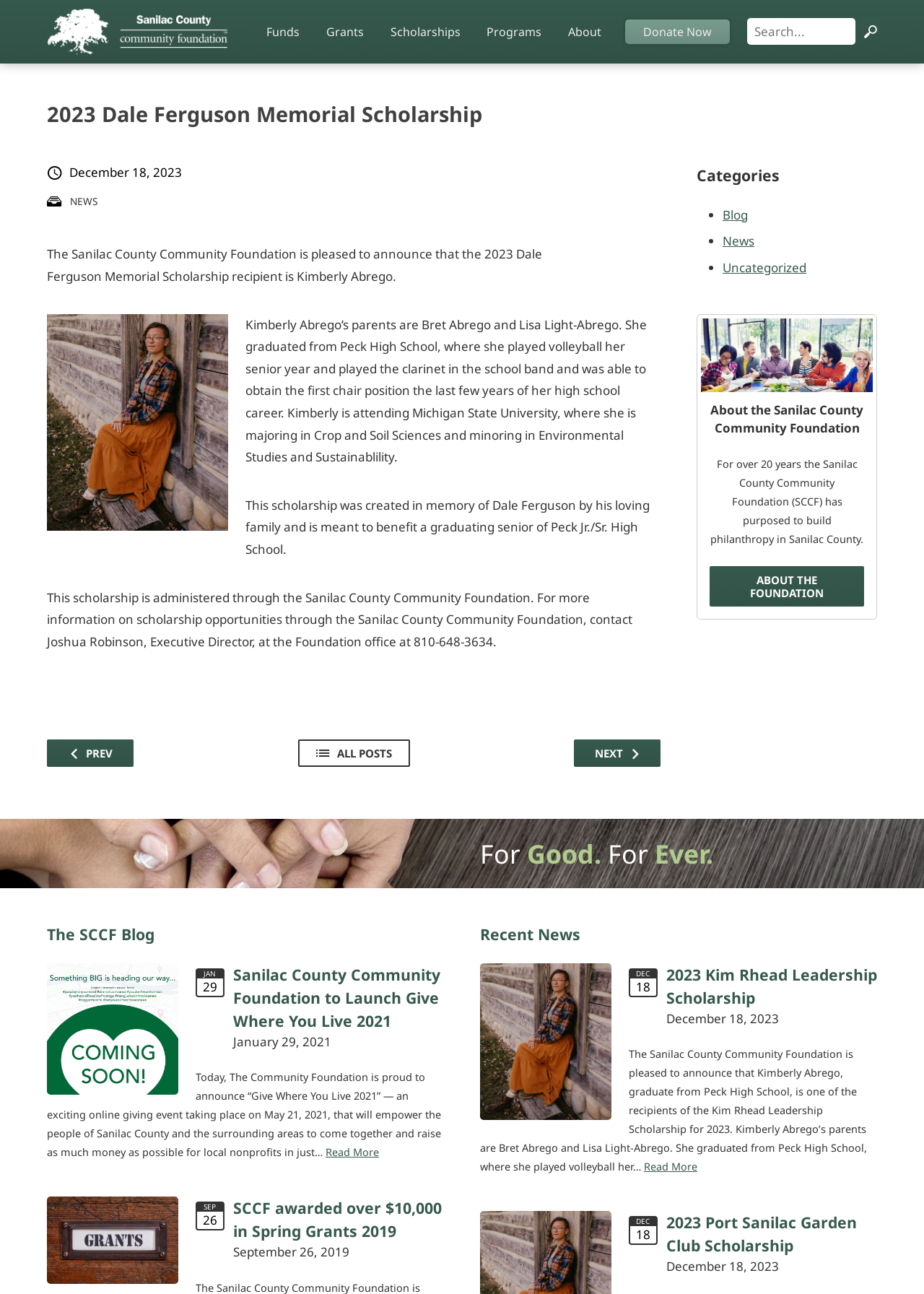Using the given element description, provide the bounding box coordinates (top-left x, top-left y, bottom-right x, bottom-right y) for the corresponding UI element in the screenshot: Read More

[0.352, 0.885, 0.41, 0.896]